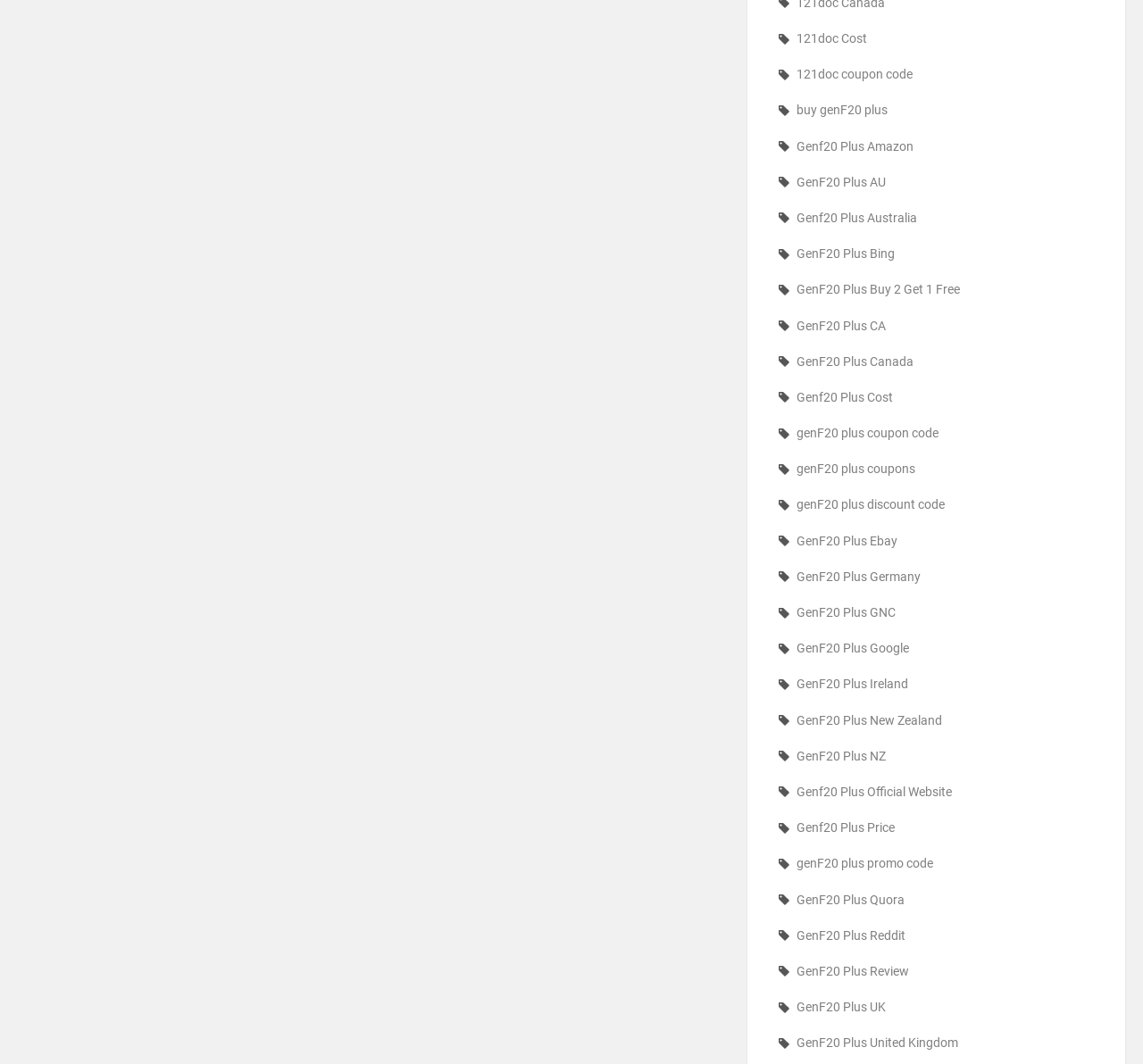What countries are mentioned on the webpage?
Can you provide an in-depth and detailed response to the question?

Upon examining the links, I noticed that several countries are mentioned, including Australia, Canada, Germany, Ireland, New Zealand, and the United Kingdom. These countries are likely related to the availability or purchase of GenF20 Plus in those regions.